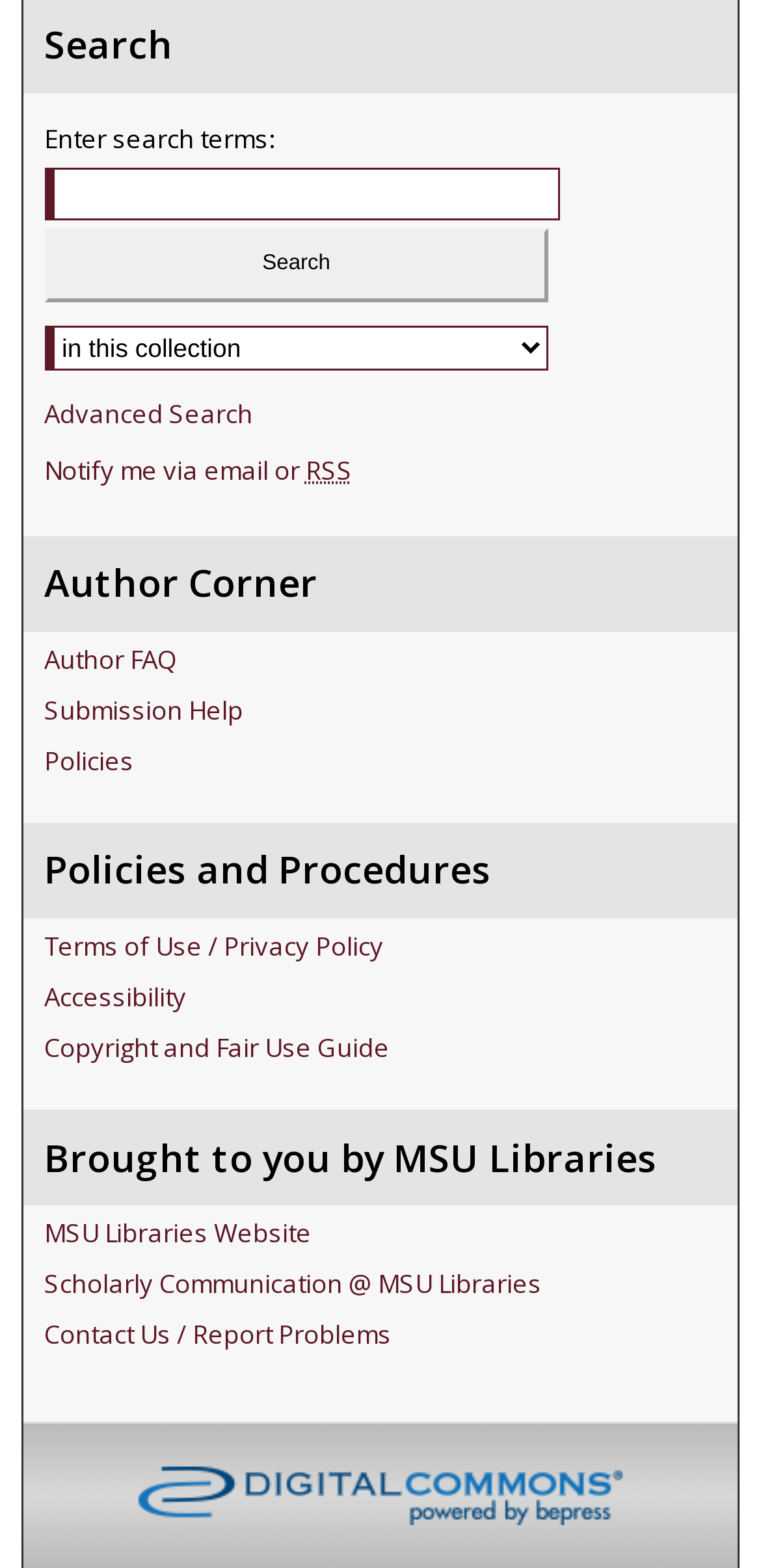Please identify the bounding box coordinates of the region to click in order to complete the task: "Click Search". The coordinates must be four float numbers between 0 and 1, specified as [left, top, right, bottom].

[0.058, 0.112, 0.721, 0.16]